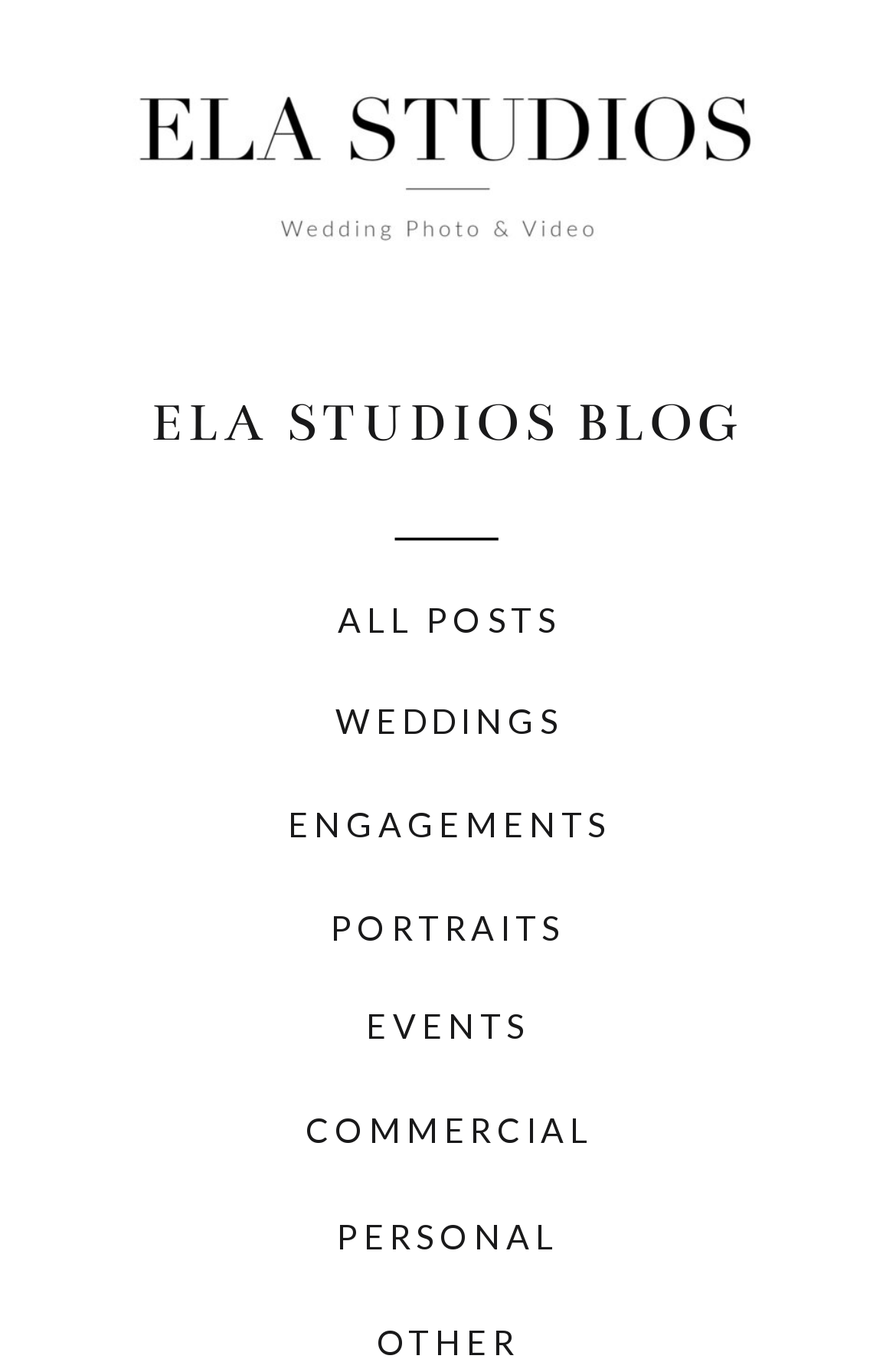Locate the bounding box coordinates of the element that should be clicked to execute the following instruction: "explore COMMERCIAL".

[0.341, 0.808, 0.662, 0.839]